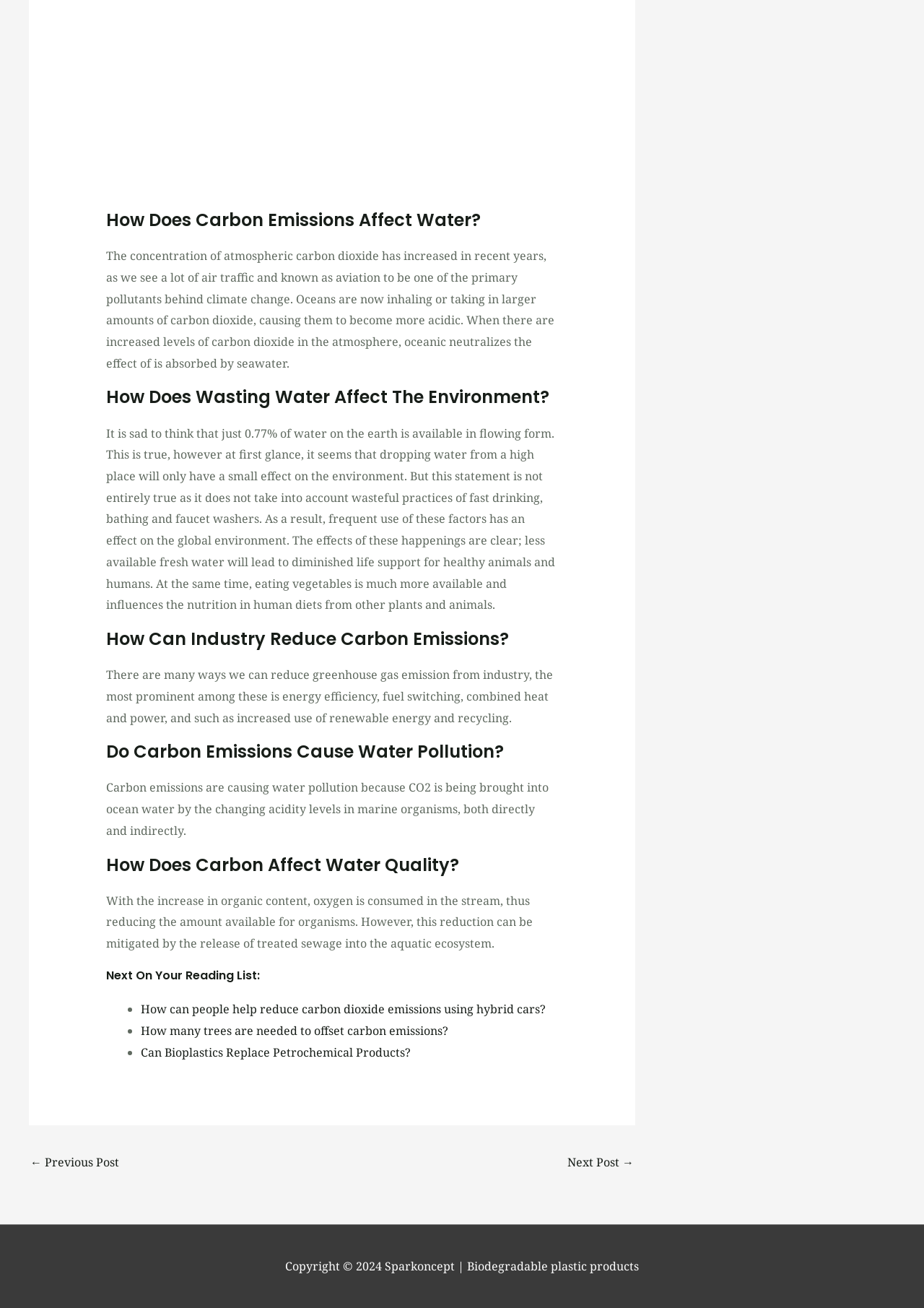What is the topic of the first heading?
Based on the image, answer the question with as much detail as possible.

The first heading on the webpage is 'How Does Carbon Emissions Affect Water?' which indicates that the topic of the first heading is about the impact of carbon emissions on water.